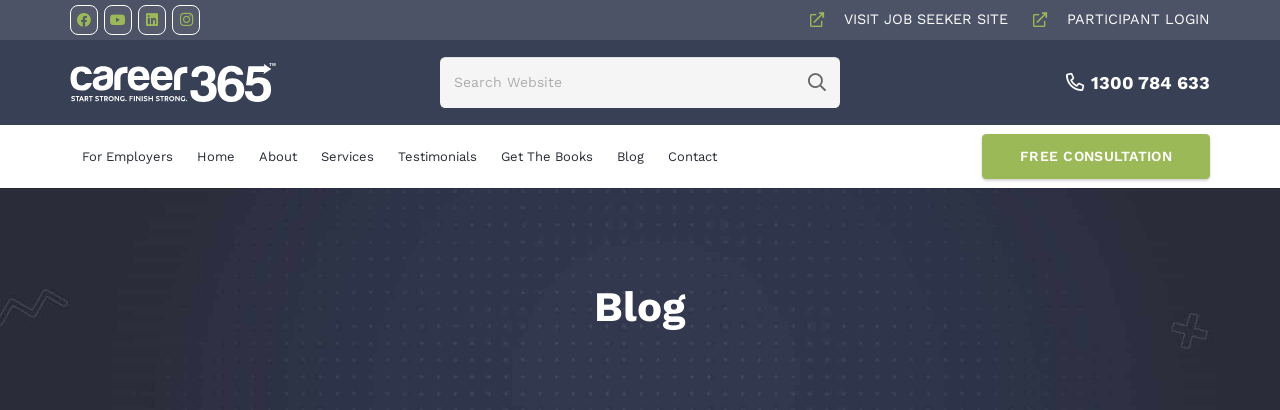Could you please study the image and provide a detailed answer to the question:
What is the purpose of the search bar?

The caption states that the search bar is positioned prominently for users to easily browse the site's content, indicating its purpose is to facilitate quick and easy searching of the website's resources.